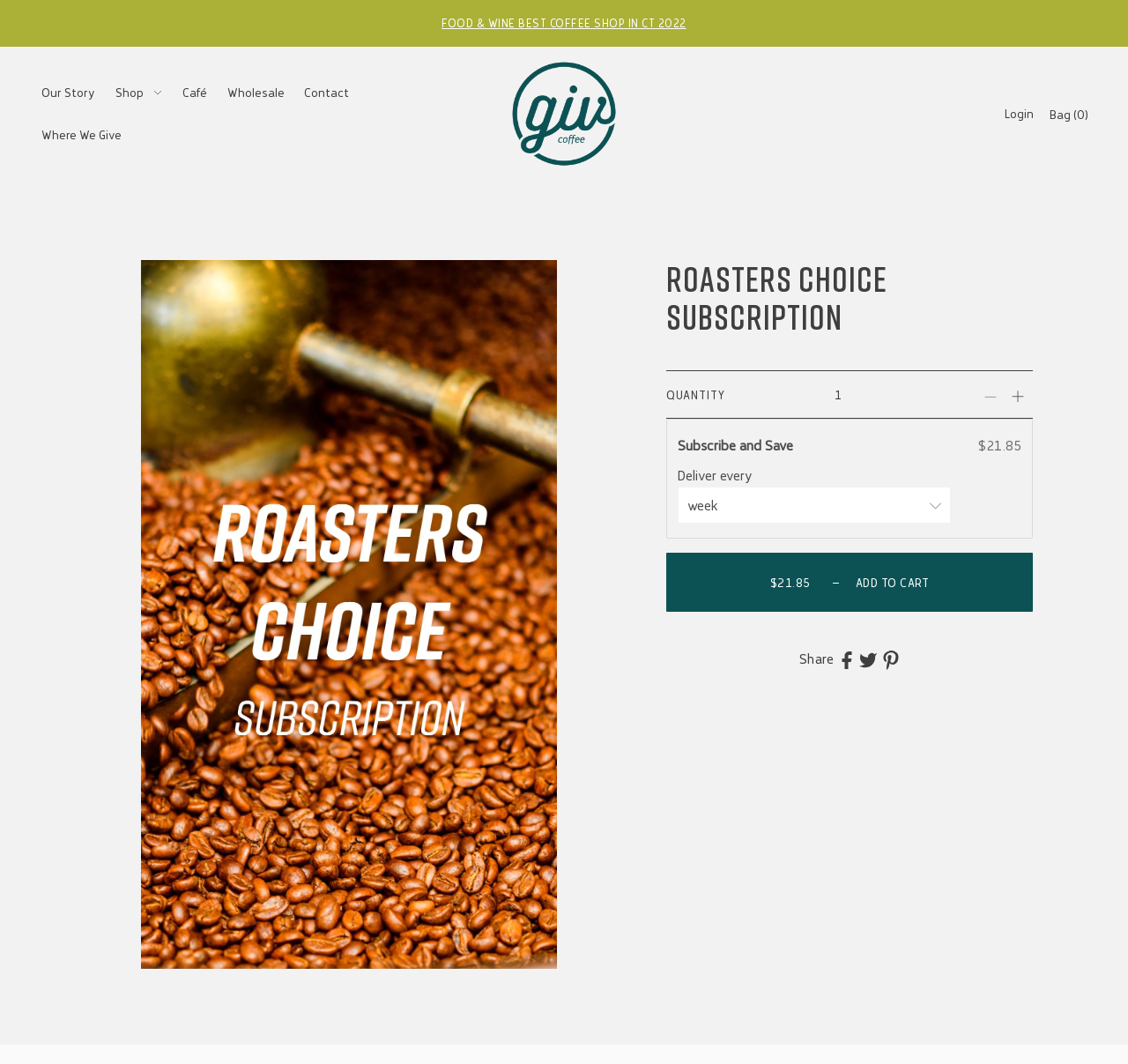What is the name of the coffee shop?
Please provide a single word or phrase as the answer based on the screenshot.

Giv Coffee